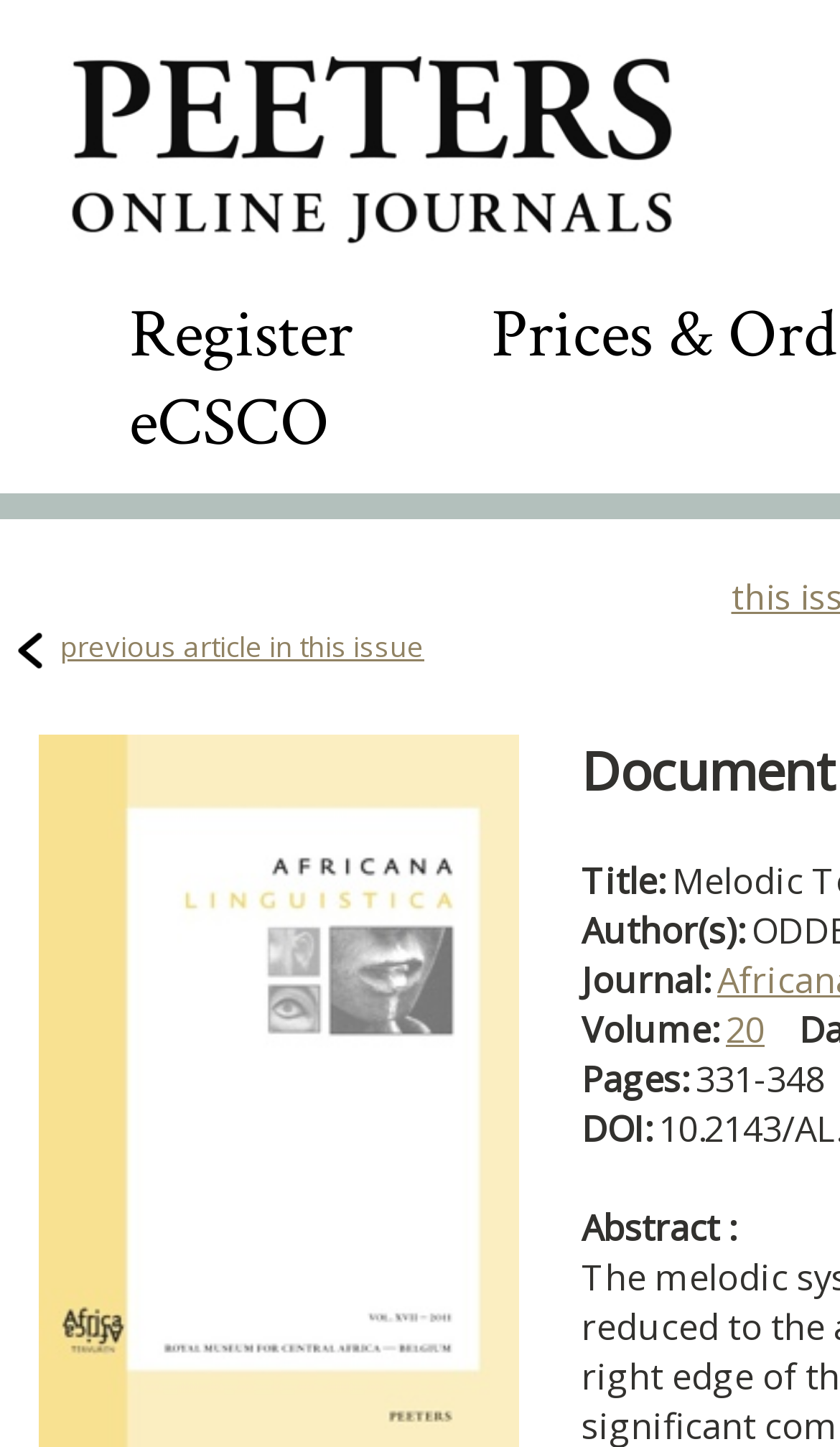Reply to the question with a single word or phrase:
Is there a link to the previous article in this issue?

Yes